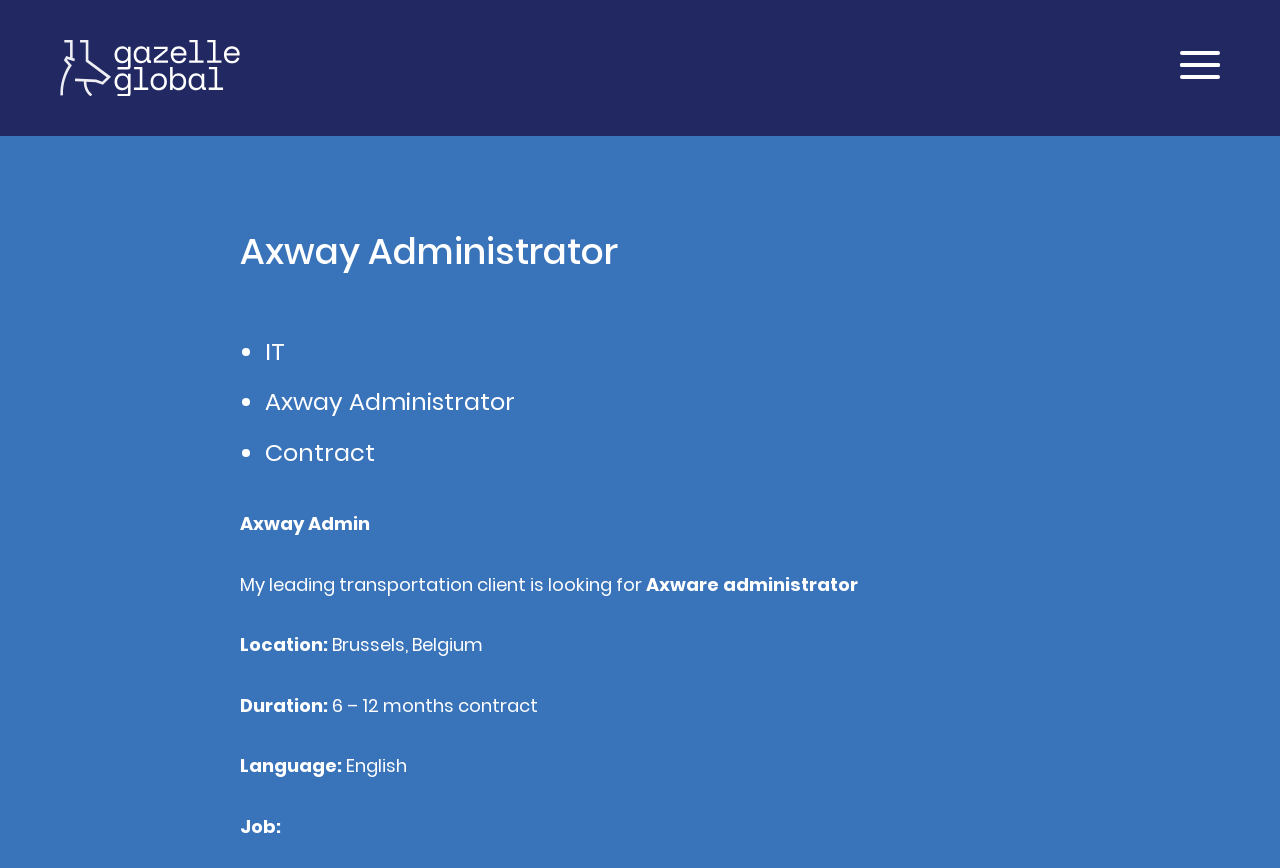Reply to the question with a single word or phrase:
What is the industry of the job?

IT